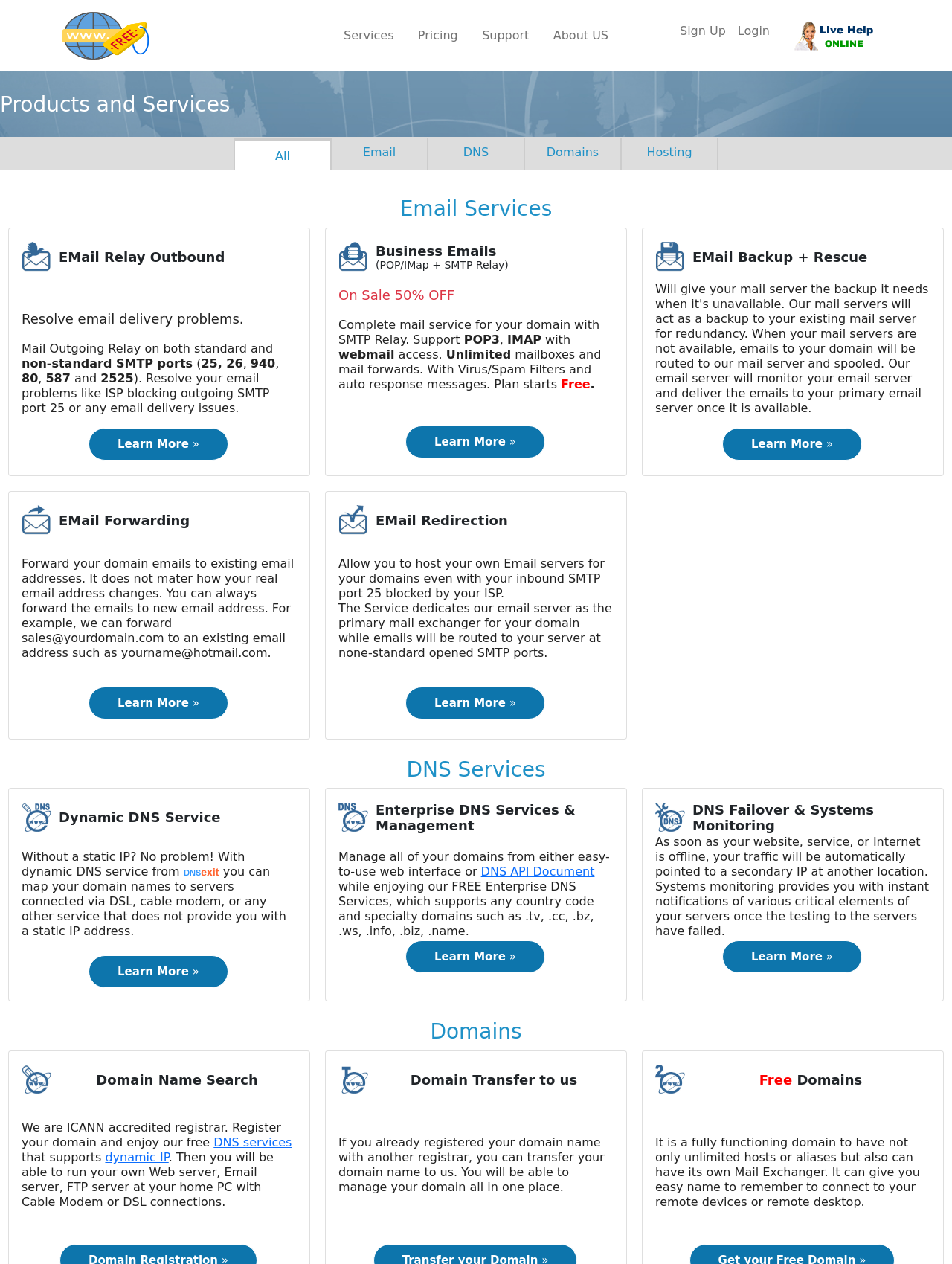Please find the bounding box coordinates for the clickable element needed to perform this instruction: "Learn more about Email Relay outbound".

[0.123, 0.346, 0.209, 0.357]